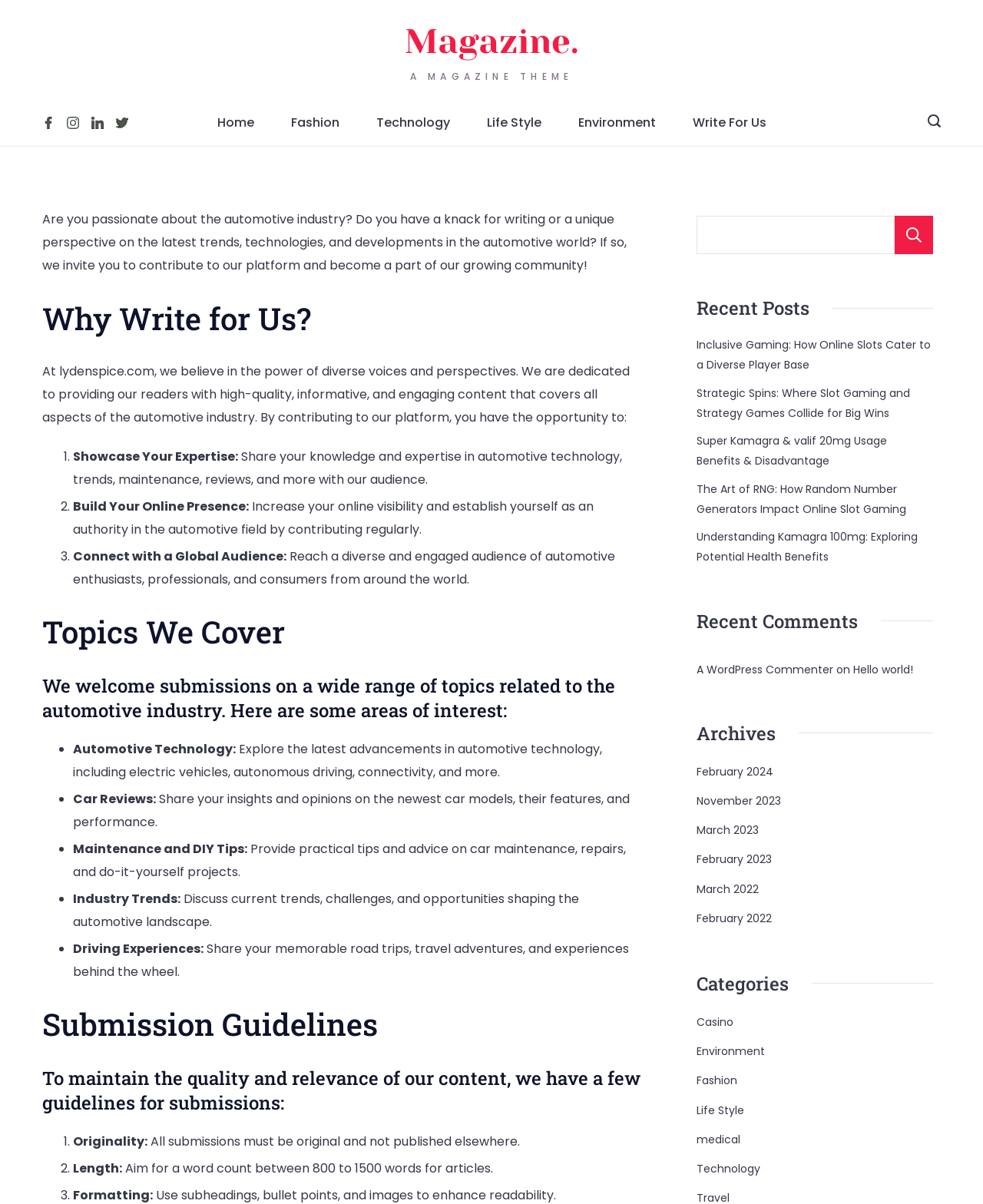What is the recommended word count for article submissions?
From the details in the image, answer the question comprehensively.

According to the submission guidelines, the recommended word count for article submissions is between 800 and 1500 words, as specified under the heading 'Submission Guidelines'.